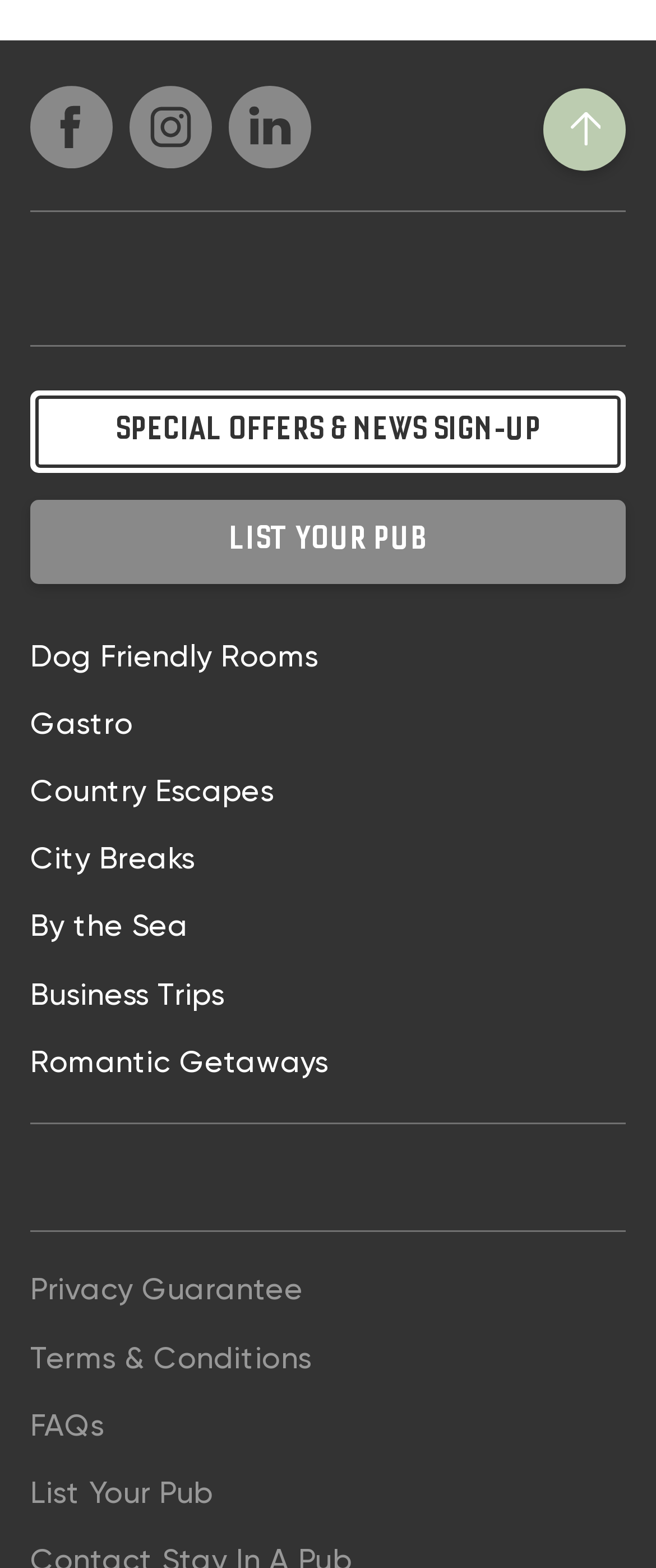What social media platforms are linked on this website?
Answer the question with as much detail as you can, using the image as a reference.

The website features links to the website's Facebook, Instagram, and LinkedIn pages, as evidenced by the presence of the corresponding icons and links. This suggests that the website has a social media presence and is attempting to engage with users on these platforms.